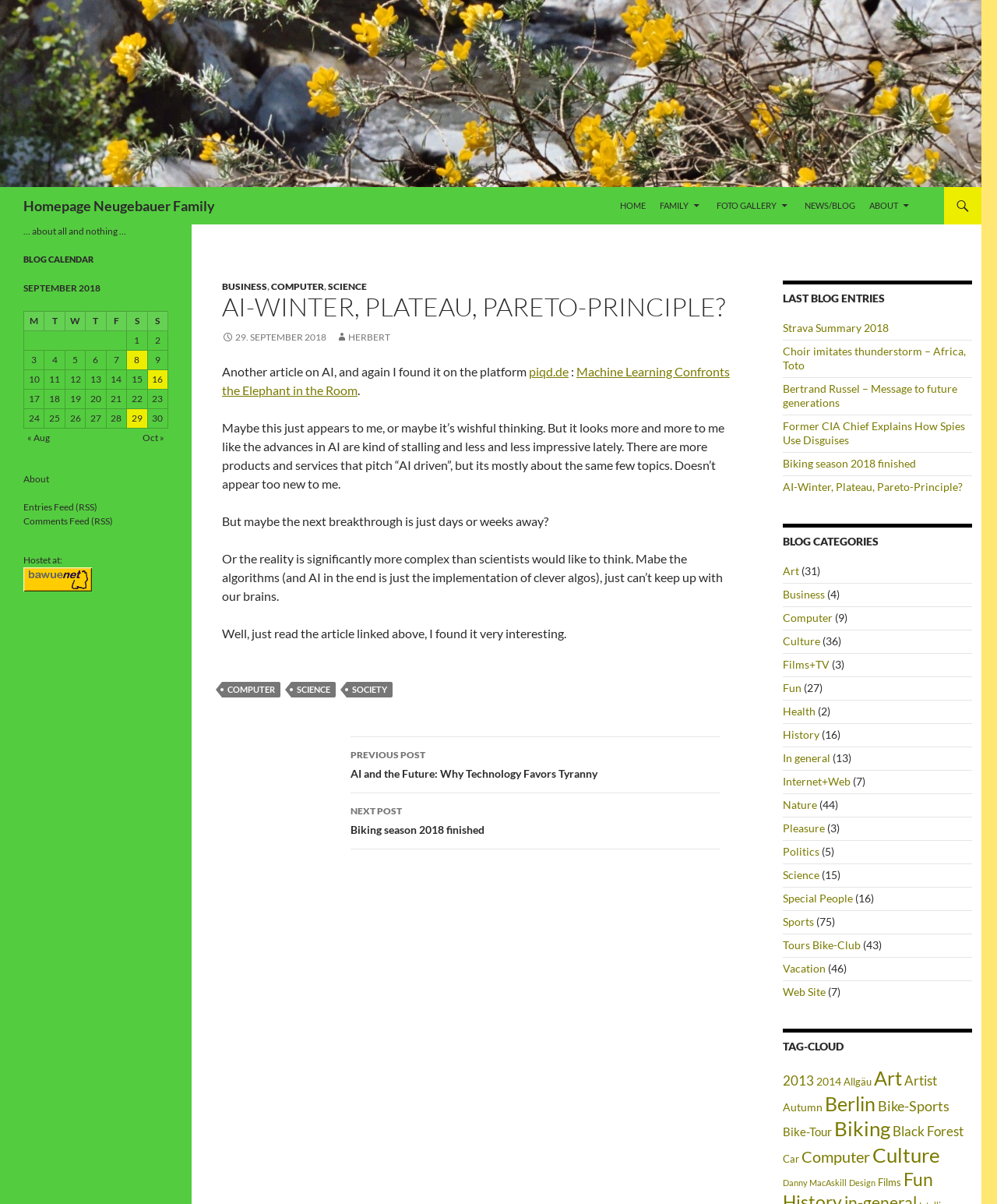Give a one-word or short-phrase answer to the following question: 
What is the category of the blog post 'AI-Winter, Plateau, Pareto-Principle?'?

Computer